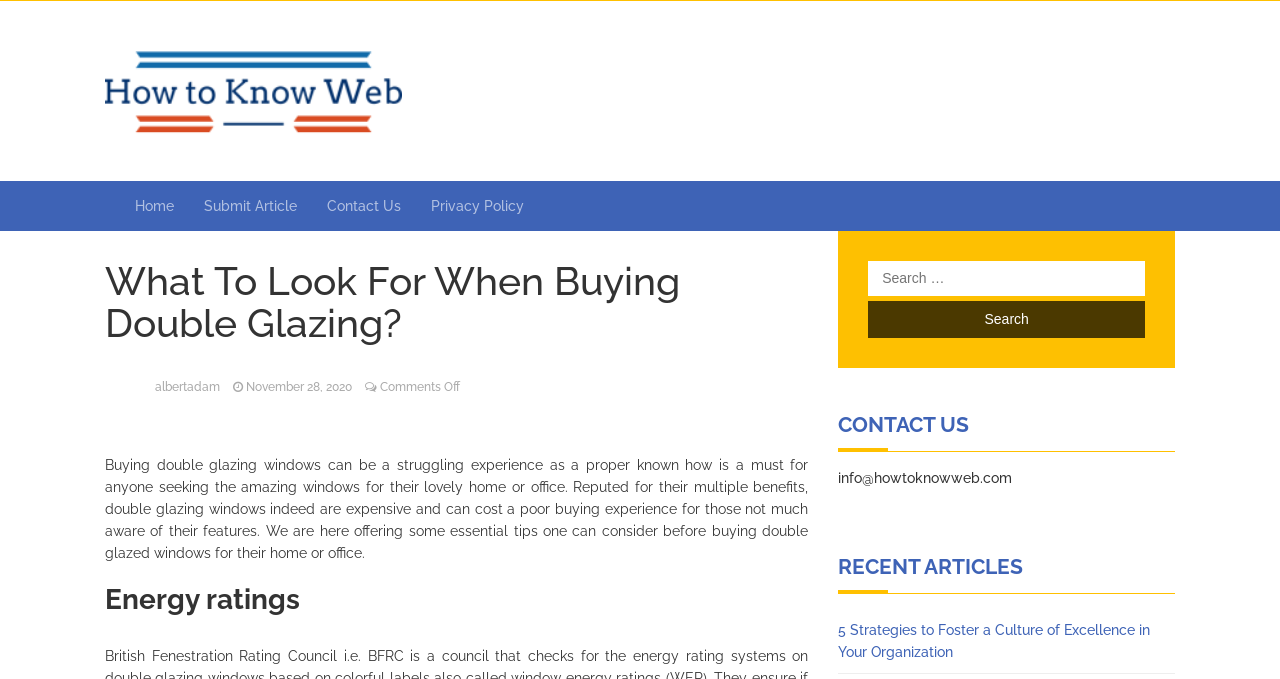What is the contact email address?
Give a one-word or short phrase answer based on the image.

info@howtoknowweb.com